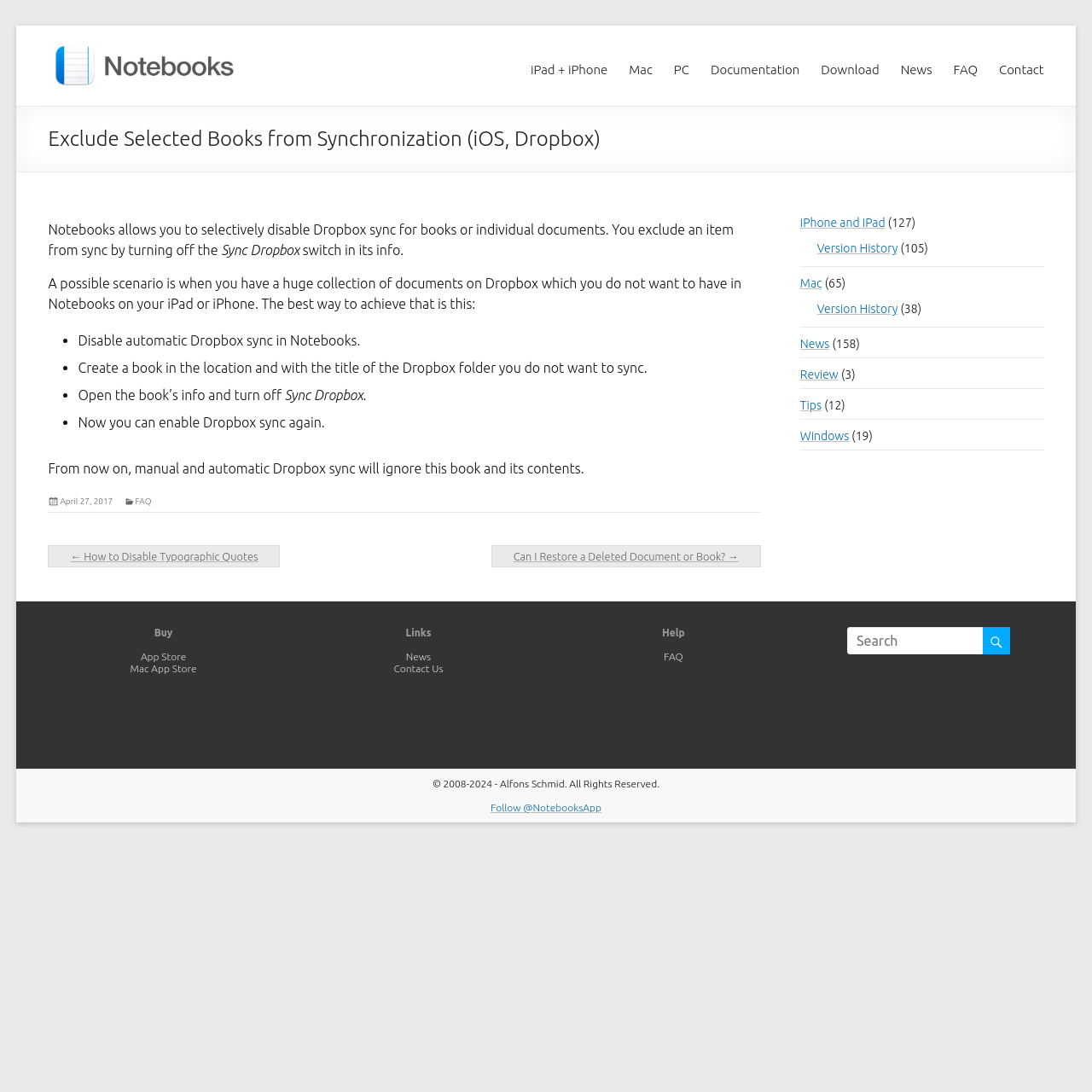Generate an in-depth caption that captures all aspects of the webpage.

The webpage is about Notebooks, a note-taking app, and its feature to exclude selected books from synchronization with Dropbox. At the top, there is a logo and a navigation menu with links to iPad + iPhone, Mac, PC, Documentation, Download, News, FAQ, and Contact. Below the navigation menu, there is a heading that reads "Exclude Selected Books from Synchronization (iOS, Dropbox)".

The main content of the page is an article that explains how to exclude books from synchronization. The article starts with a brief introduction to the feature, followed by a step-by-step guide on how to achieve it. The guide is presented in a list format with four items, each describing a specific action to take. The list items are marked with bullet points, and the text is concise and easy to read.

To the right of the article, there is a complementary section that contains links to related topics, such as Version History, News, Review, Tips, and Windows. Each link is accompanied by a number in parentheses, indicating the number of items related to that topic.

At the bottom of the page, there is a footer section that contains a copyright notice, a link to follow the app on Twitter, and a search bar with a button. The search bar is located at the bottom right corner of the page.

There are also several links to other pages, such as "How to Disable Typographic Quotes" and "Can I Restore a Deleted Document or Book?", which are located at the bottom of the page. Additionally, there are links to the App Store and Mac App Store to buy the app.